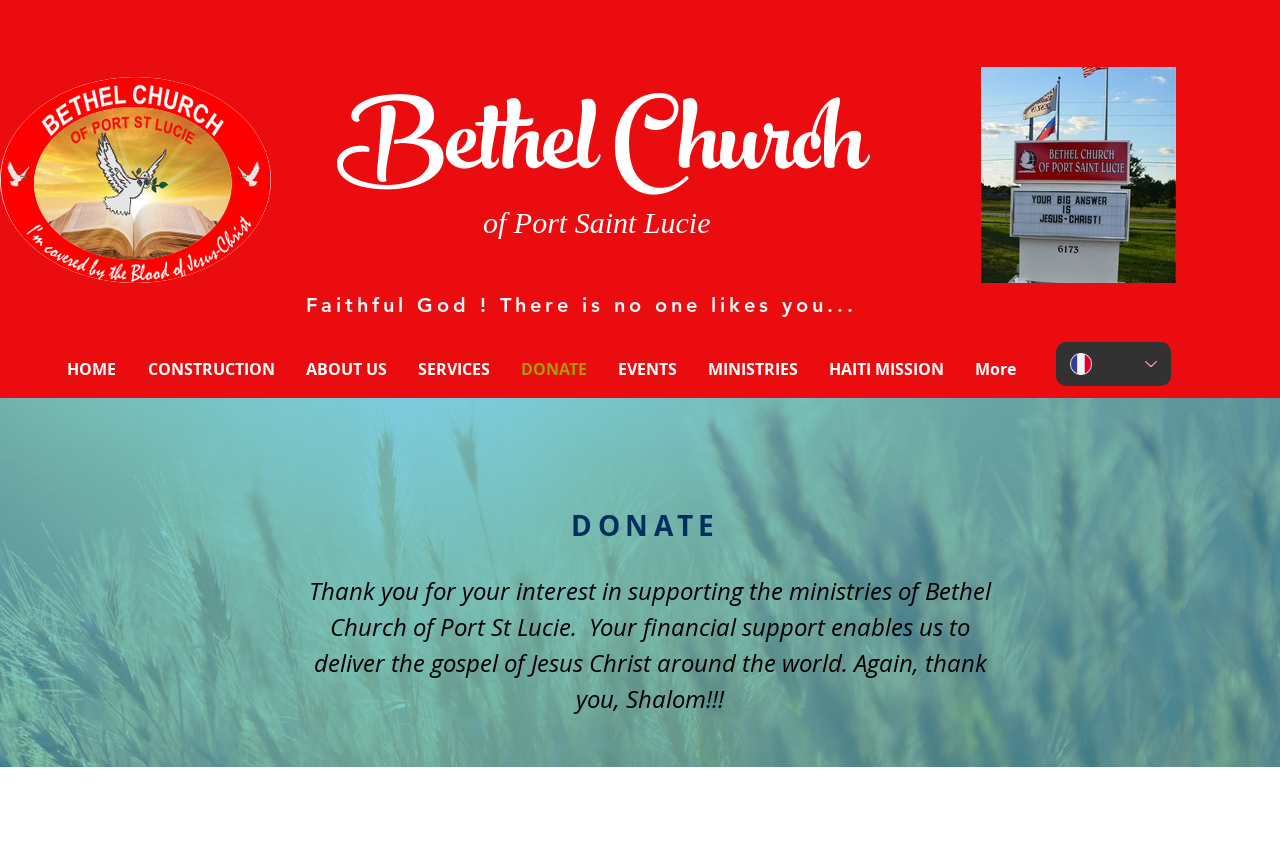Determine the bounding box coordinates of the clickable region to carry out the instruction: "click the DONATE link".

[0.395, 0.396, 0.47, 0.459]